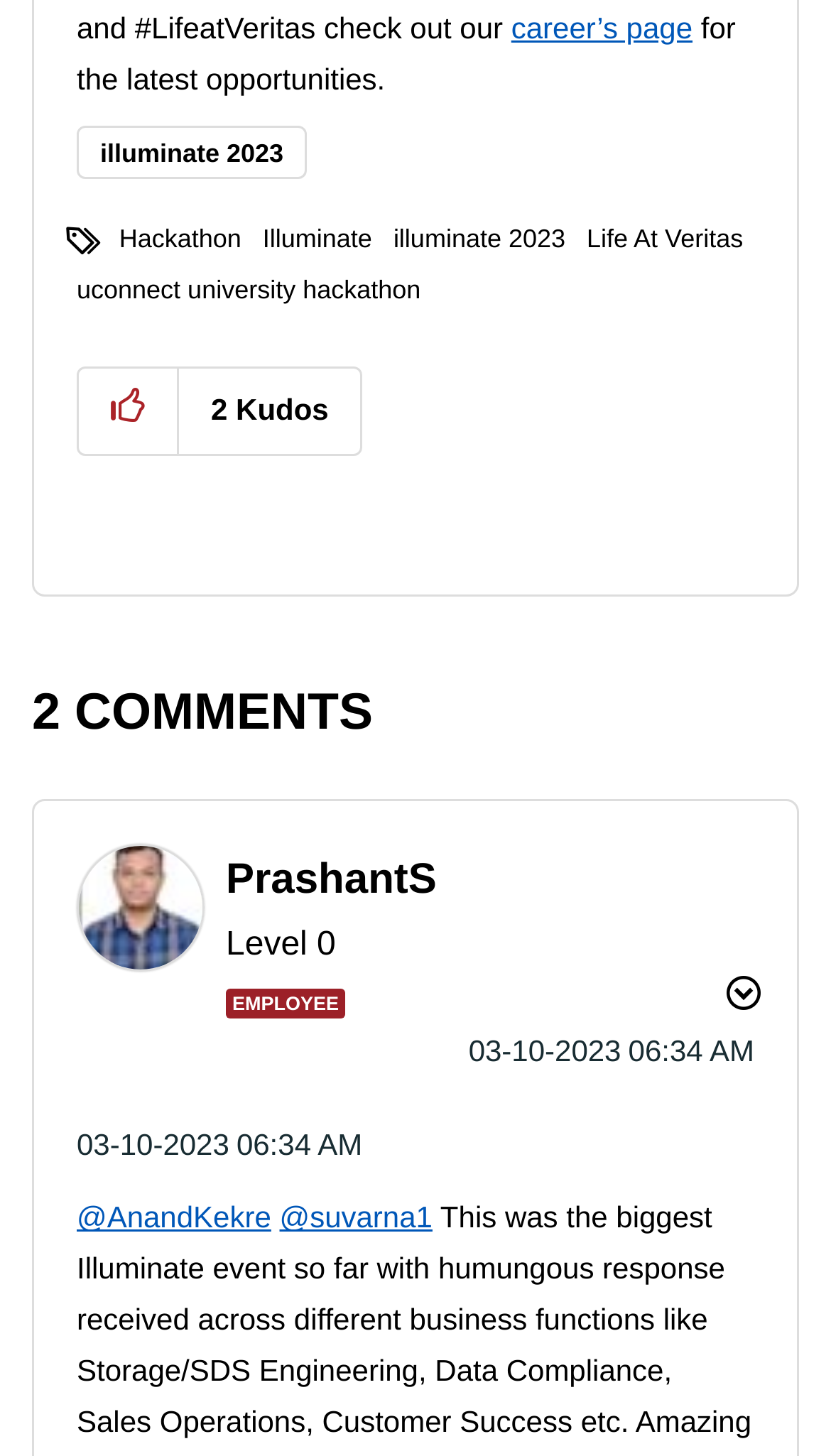Can you find the bounding box coordinates for the element that needs to be clicked to execute this instruction: "Visit the illuminate 2023 page"? The coordinates should be given as four float numbers between 0 and 1, i.e., [left, top, right, bottom].

[0.092, 0.087, 0.369, 0.123]